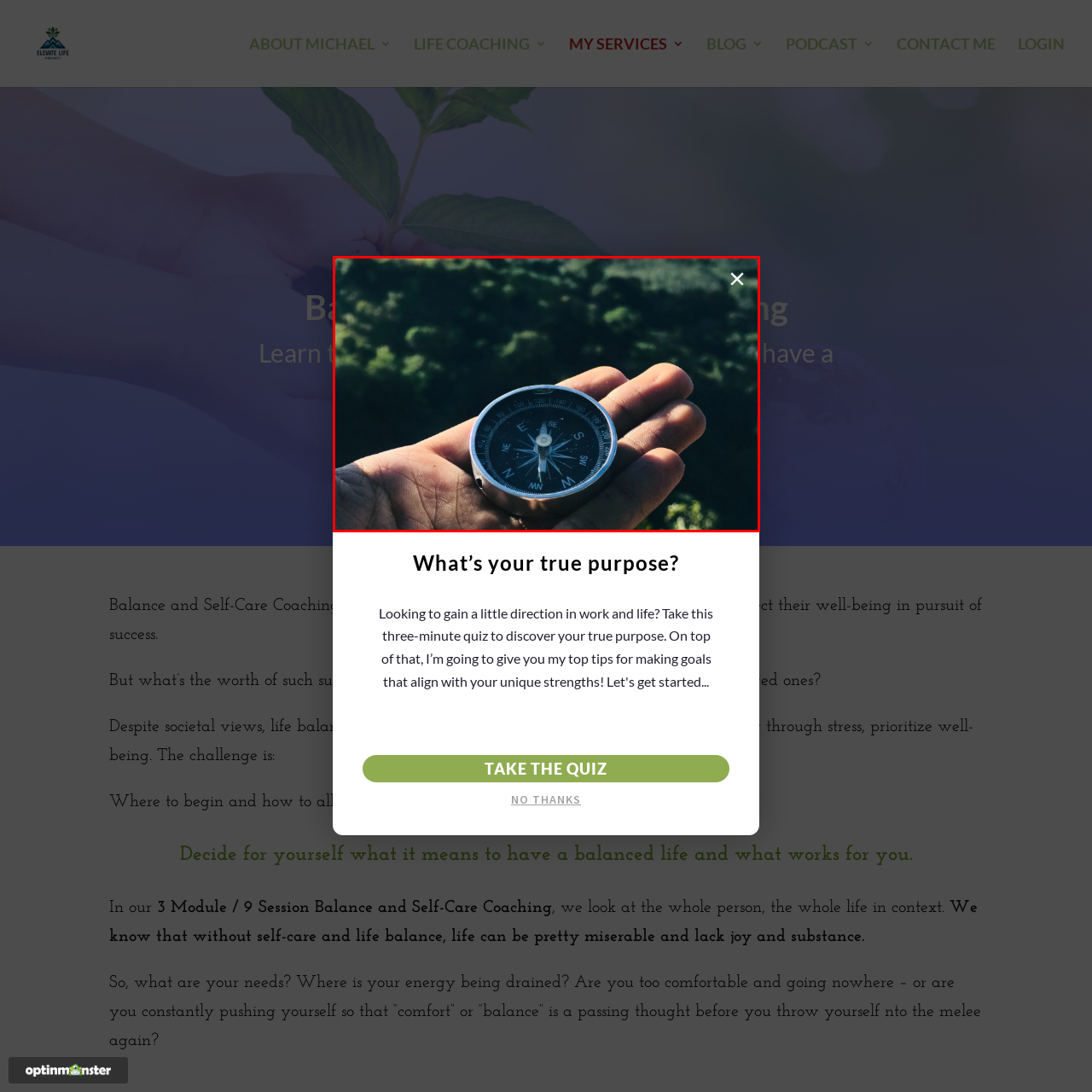Observe the image within the red outline and respond to the ensuing question with a detailed explanation based on the visual aspects of the image: 
What is the compass symbolizing?

The compass in the image is symbolizing guidance and direction in life. It represents the quest for finding one's true purpose and navigating through life's challenges. This is in line with the overarching message of balance and self-care coaching presented on the webpage.